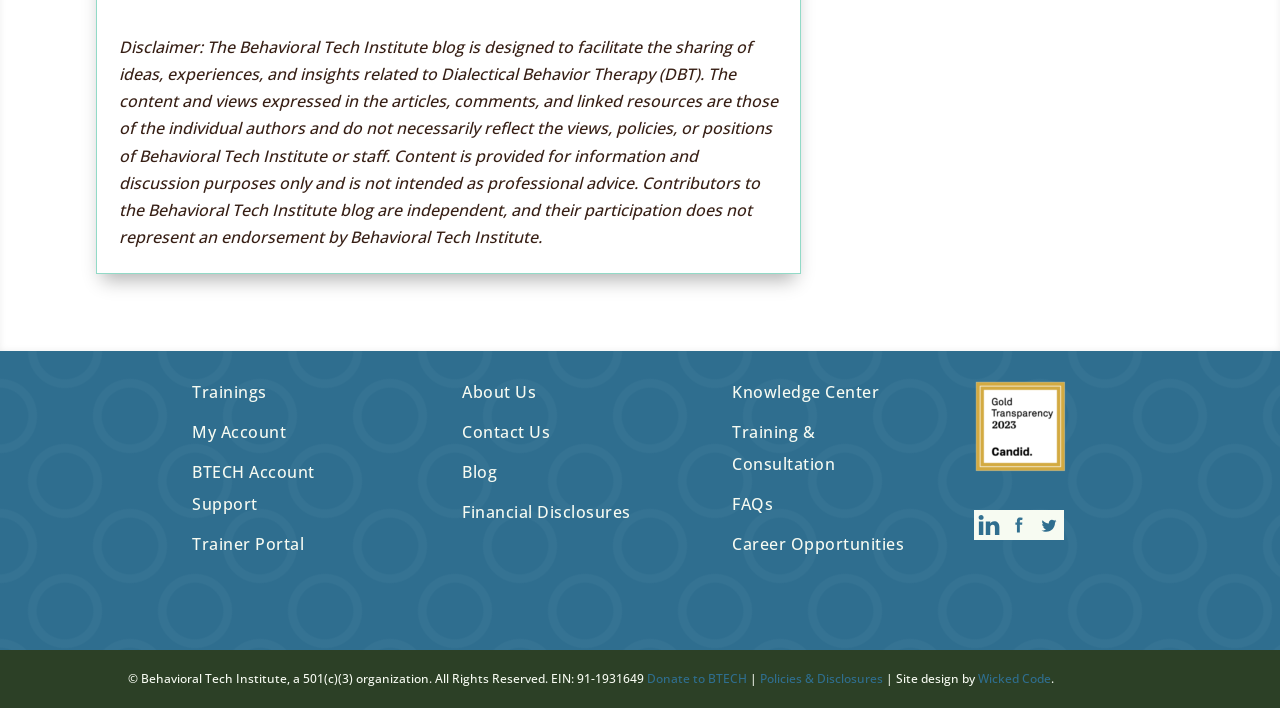Using the description: "FAQs", determine the UI element's bounding box coordinates. Ensure the coordinates are in the format of four float numbers between 0 and 1, i.e., [left, top, right, bottom].

[0.572, 0.697, 0.604, 0.728]